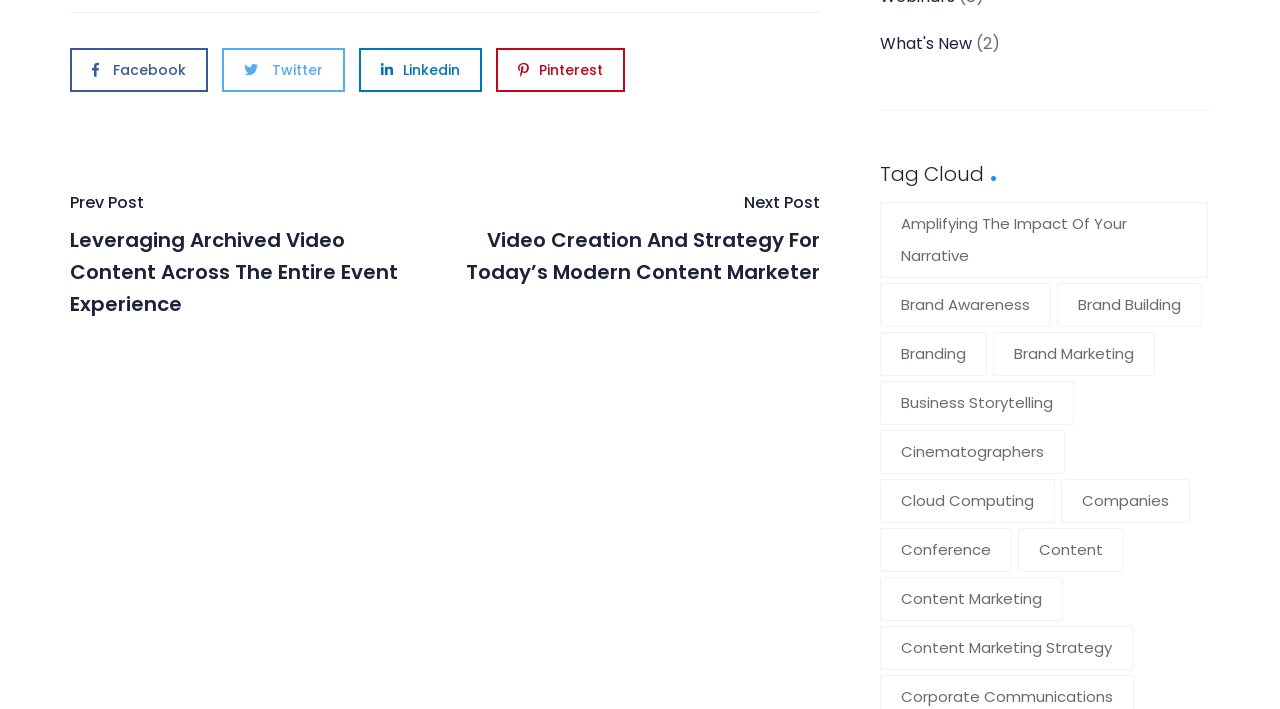What is the title of the previous post?
Refer to the screenshot and respond with a concise word or phrase.

Leveraging Archived Video Content Across The Entire Event Experience